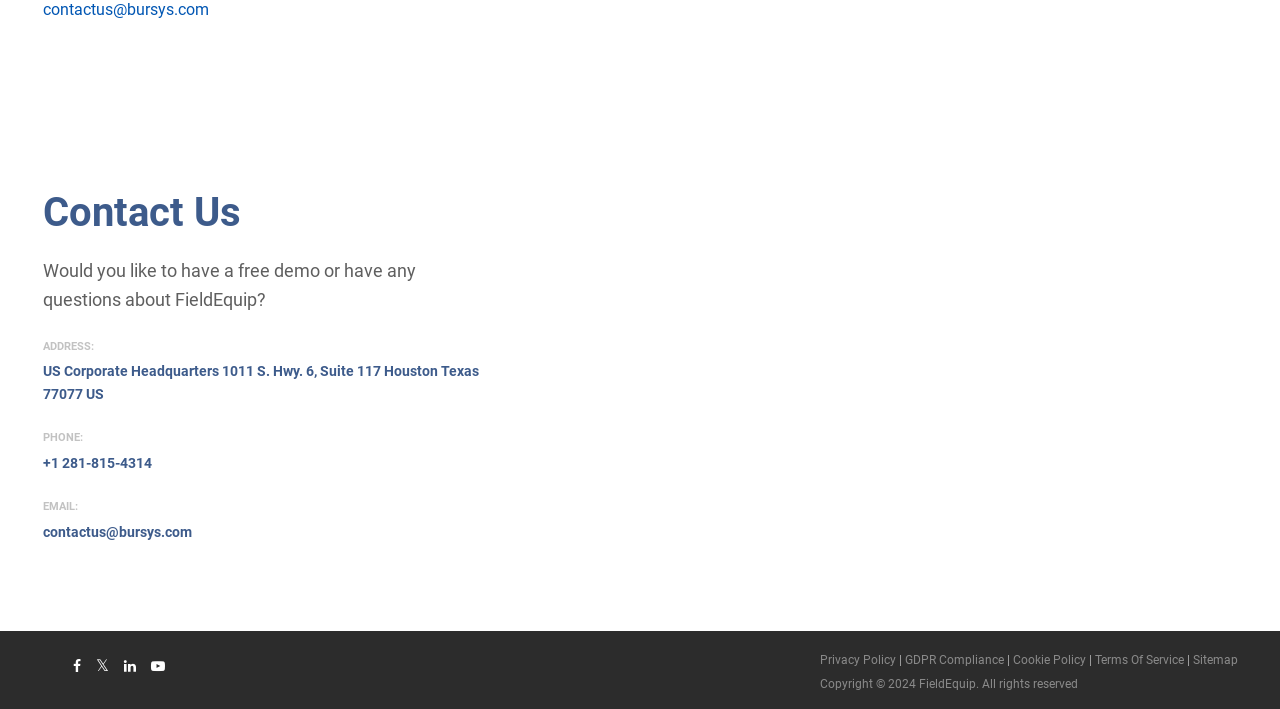What is the copyright information of FieldEquip?
Use the screenshot to answer the question with a single word or phrase.

Copyright 2024 FieldEquip. All rights reserved